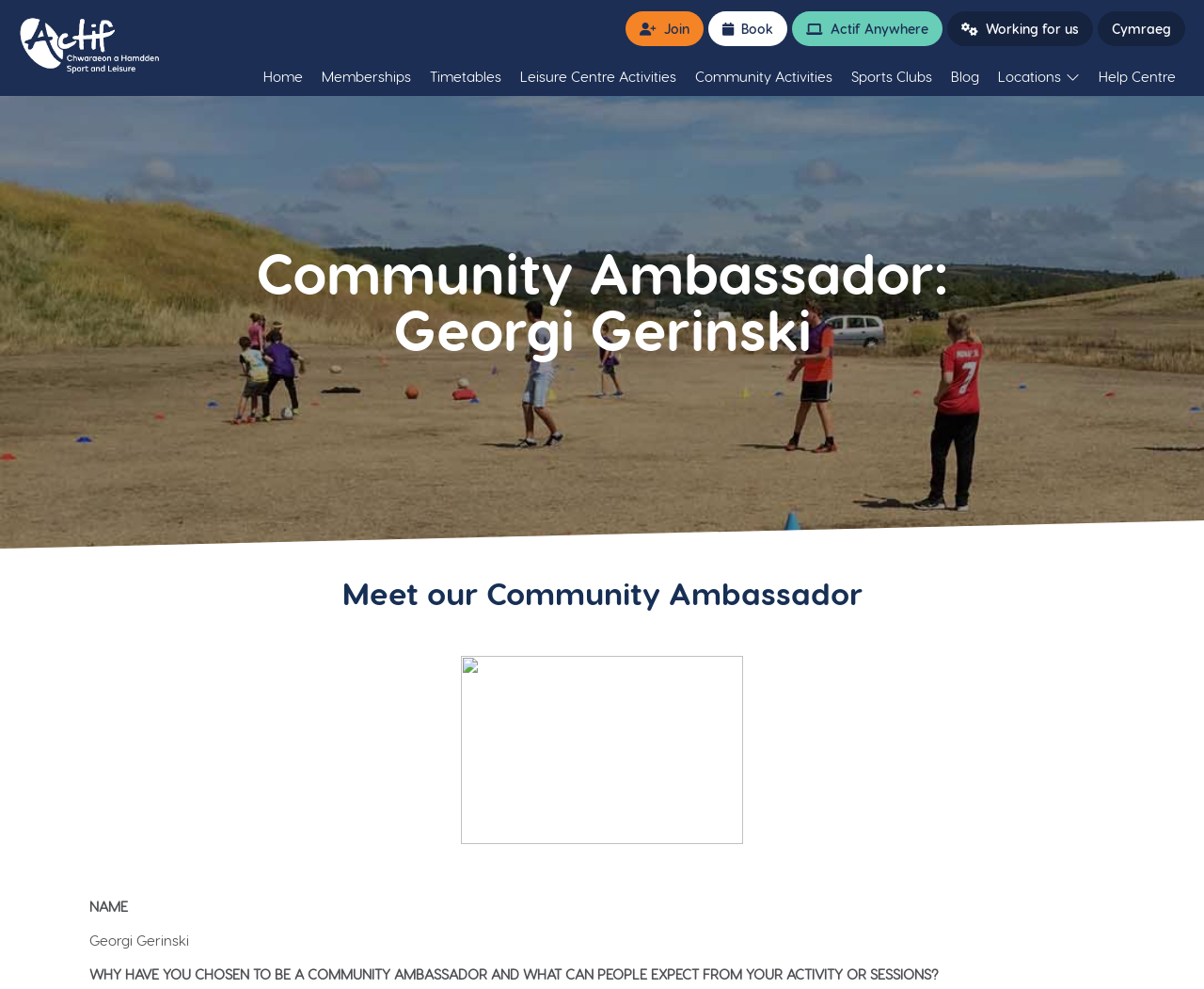Generate the main heading text from the webpage.

Community Ambassador: Georgi Gerinski